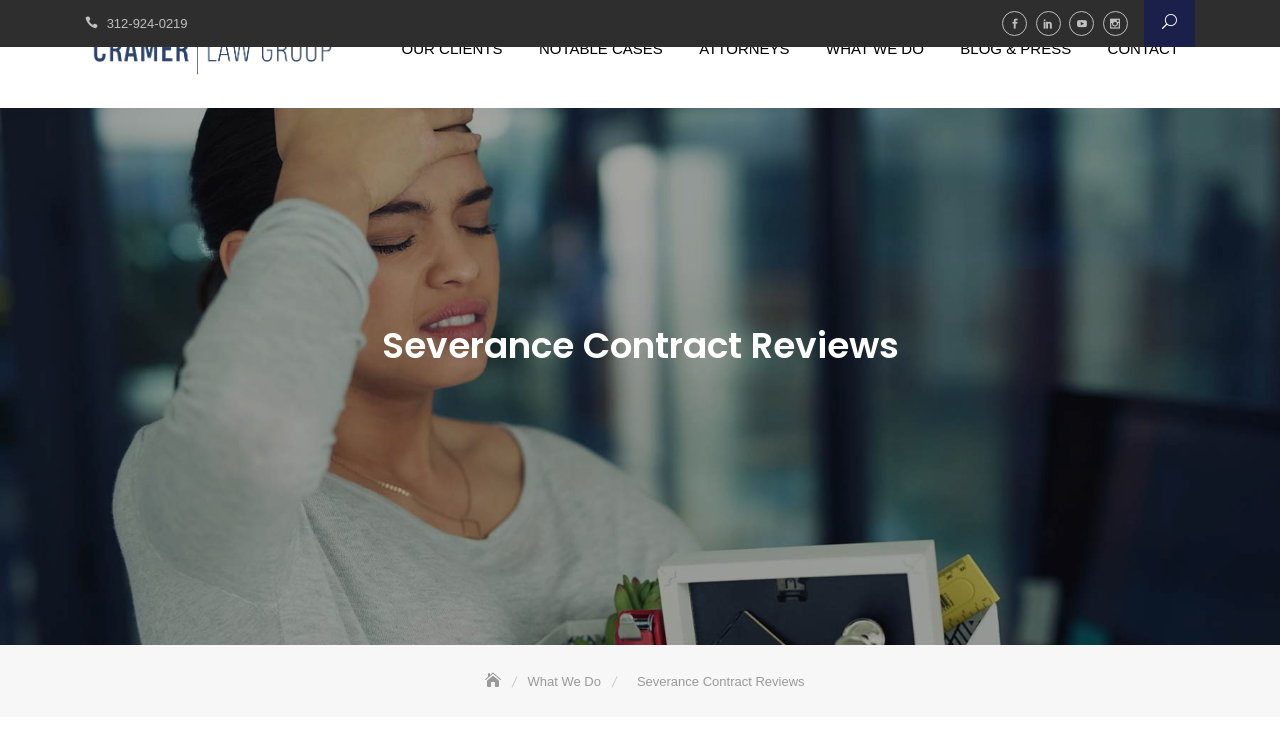Create an in-depth description of the webpage, covering main sections.

The webpage is about Cramer Law Group, a law firm specializing in severance contract lawyers. At the top left, there is a phone number "312-924-0219" and a series of social media links, including Facebook, LinkedIn, YouTube, and Instagram, aligned horizontally. 

Below the social media links, there is a button on the top right corner. Next to it, the law firm's name "Cramer Law Group" is displayed with an accompanying image. 

The main navigation menu is situated below, consisting of seven links: "OUR CLIENTS", "NOTABLE CASES", "ATTORNEYS", "WHAT WE DO", "BLOG & PRESS", and "CONTACT". These links are arranged horizontally and take up most of the width of the page.

Further down, there is a large header section with the title "Severance Contract Reviews". At the very bottom, there is a breadcrumb navigation section with links to "Home" and "What We Do", as well as a static text "Severance Contract Reviews".